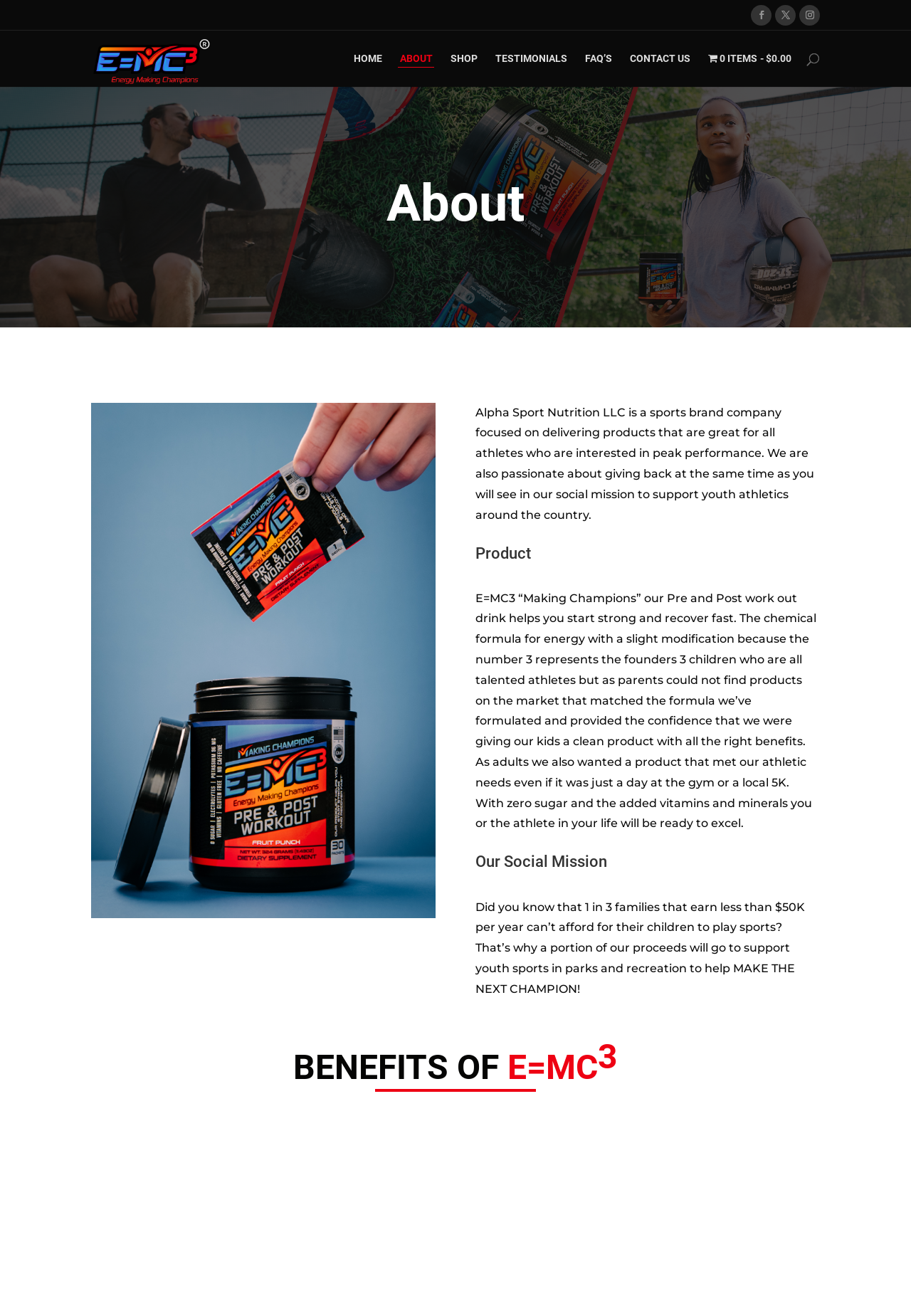Give a full account of the webpage's elements and their arrangement.

The webpage is about EMC3, a sports brand company focused on delivering products for athletes. At the top right corner, there are three social media links represented by icons. Below them, the company's logo "EMC3" is displayed with an image. 

The navigation menu is located below the logo, consisting of links to "HOME", "ABOUT", "SHOP", "TESTIMONIALS", "FAQ’S", and "CONTACT US". To the right of the navigation menu, there is a cart icon with the text "Cart 0 ITEMS -$0.00". 

A search bar is placed at the top of the page, spanning almost the entire width. Below the search bar, a heading "About" is centered. 

An image "E=MC3" is displayed below the heading, taking up about half of the page's width. To the right of the image, a paragraph describes the company's mission and products. 

Below the image and the paragraph, there are three sections. The first section is headed by "Product" and describes the company's pre and post-workout drink. The second section is headed by "Our Social Mission" and explains the company's initiative to support youth athletics. The third section is headed by "BENEFITS OF E=MC3" and lists three benefits of the product: clean energy, quicker recovery, and tons of vitamins and electrolytes.